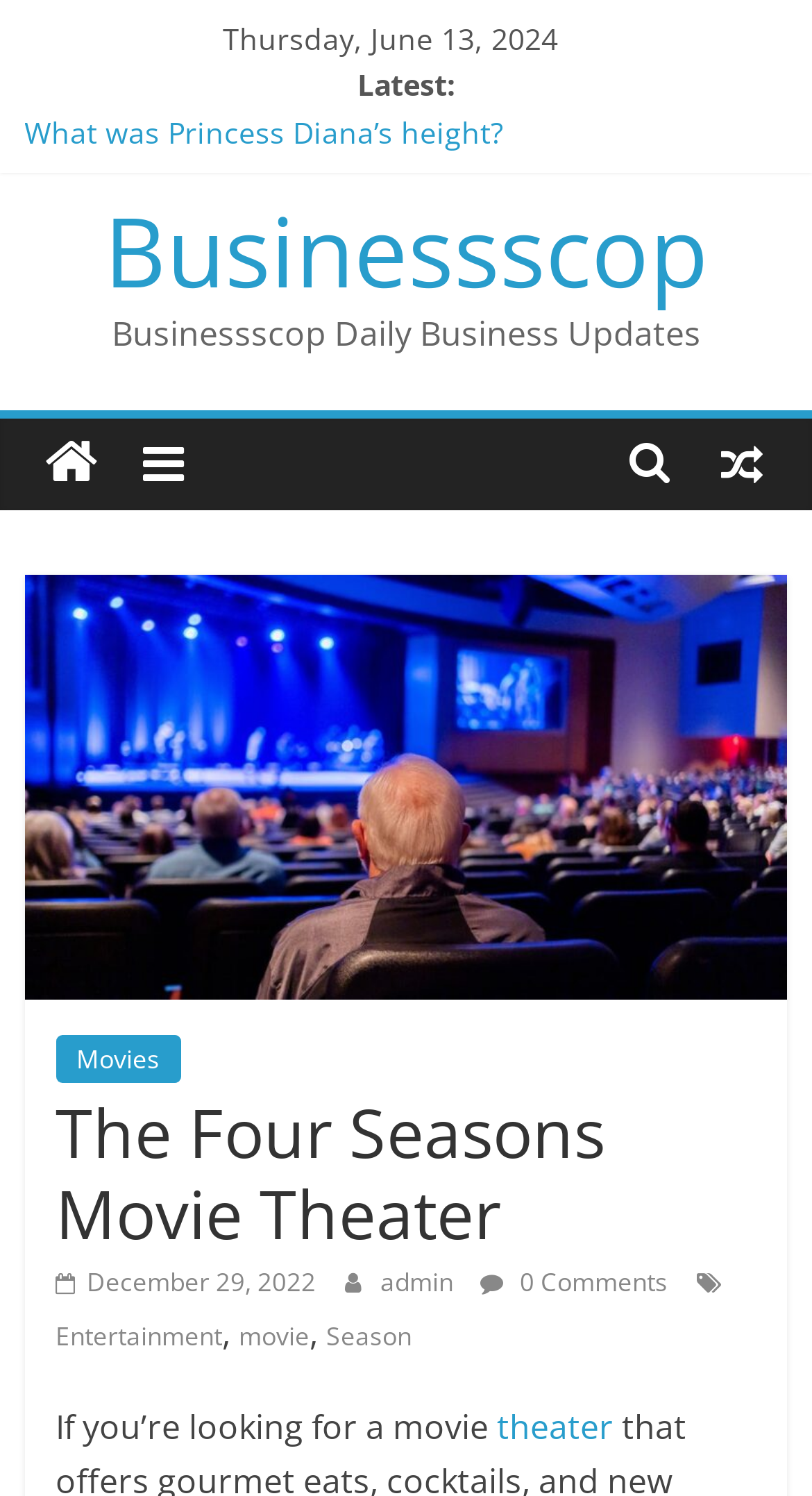Determine the bounding box coordinates for the clickable element to execute this instruction: "Read about Machining". Provide the coordinates as four float numbers between 0 and 1, i.e., [left, top, right, bottom].

None